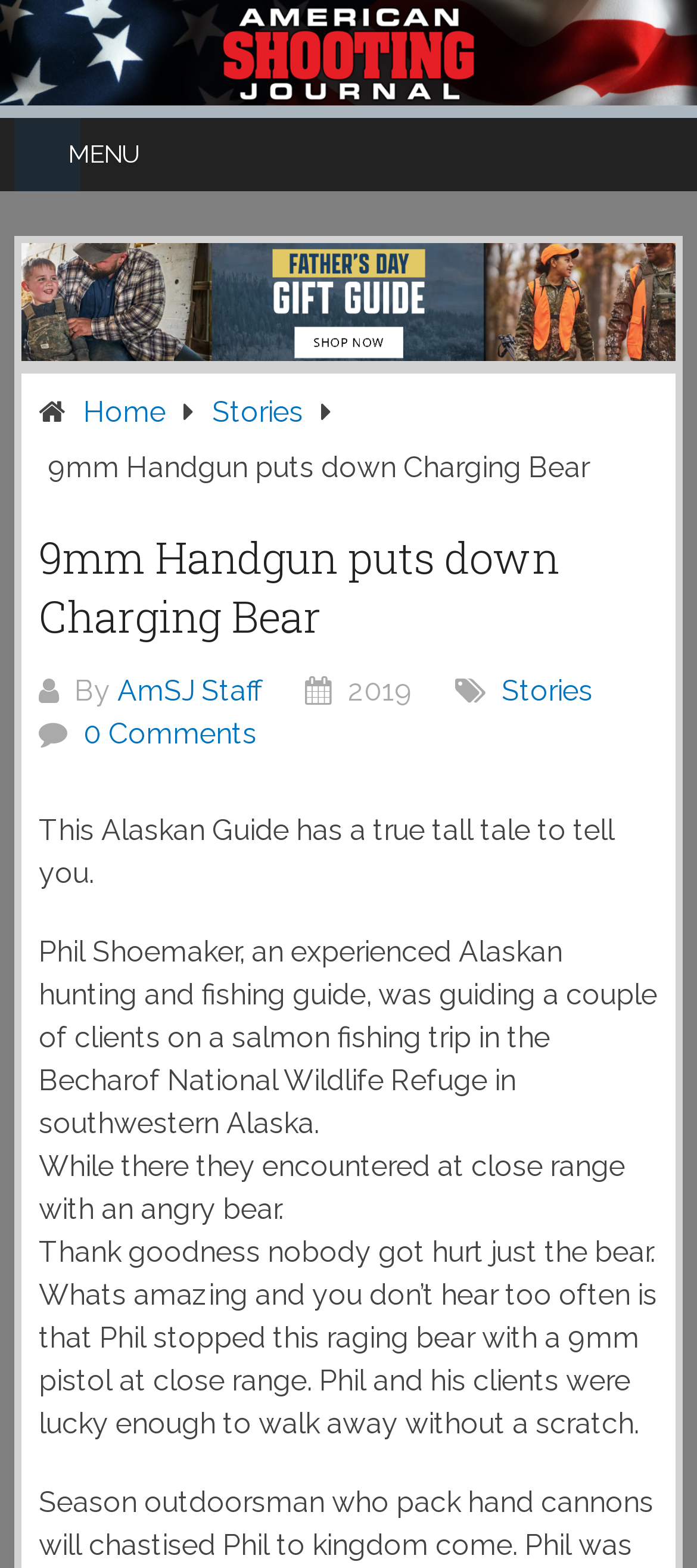Please give a short response to the question using one word or a phrase:
Where did Phil encounter the bear?

Becharof National Wildlife Refuge